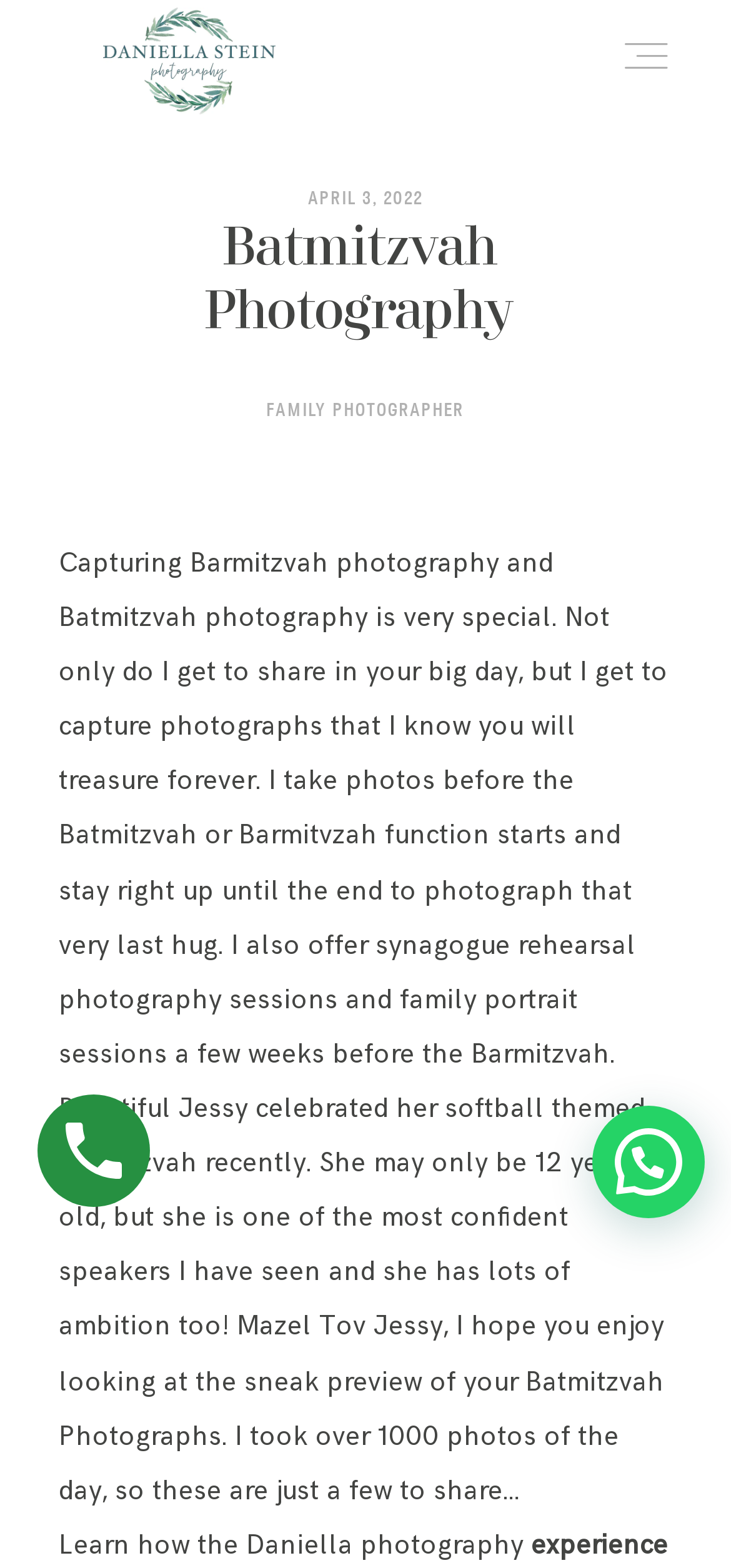Indicate the bounding box coordinates of the clickable region to achieve the following instruction: "Click on 'HOME'."

[0.455, 0.119, 0.545, 0.136]